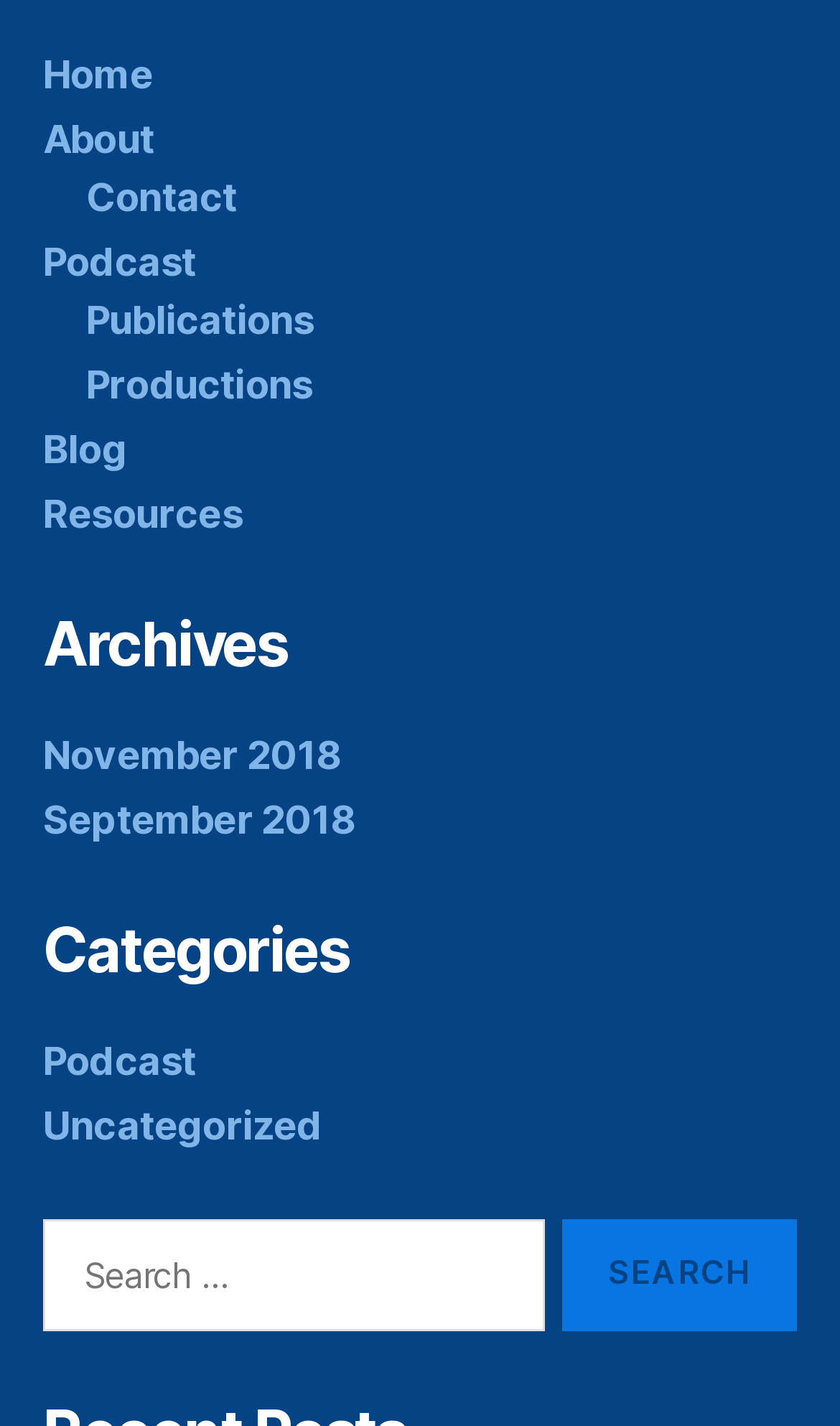Please specify the bounding box coordinates of the element that should be clicked to execute the given instruction: 'go to home page'. Ensure the coordinates are four float numbers between 0 and 1, expressed as [left, top, right, bottom].

[0.051, 0.036, 0.182, 0.067]